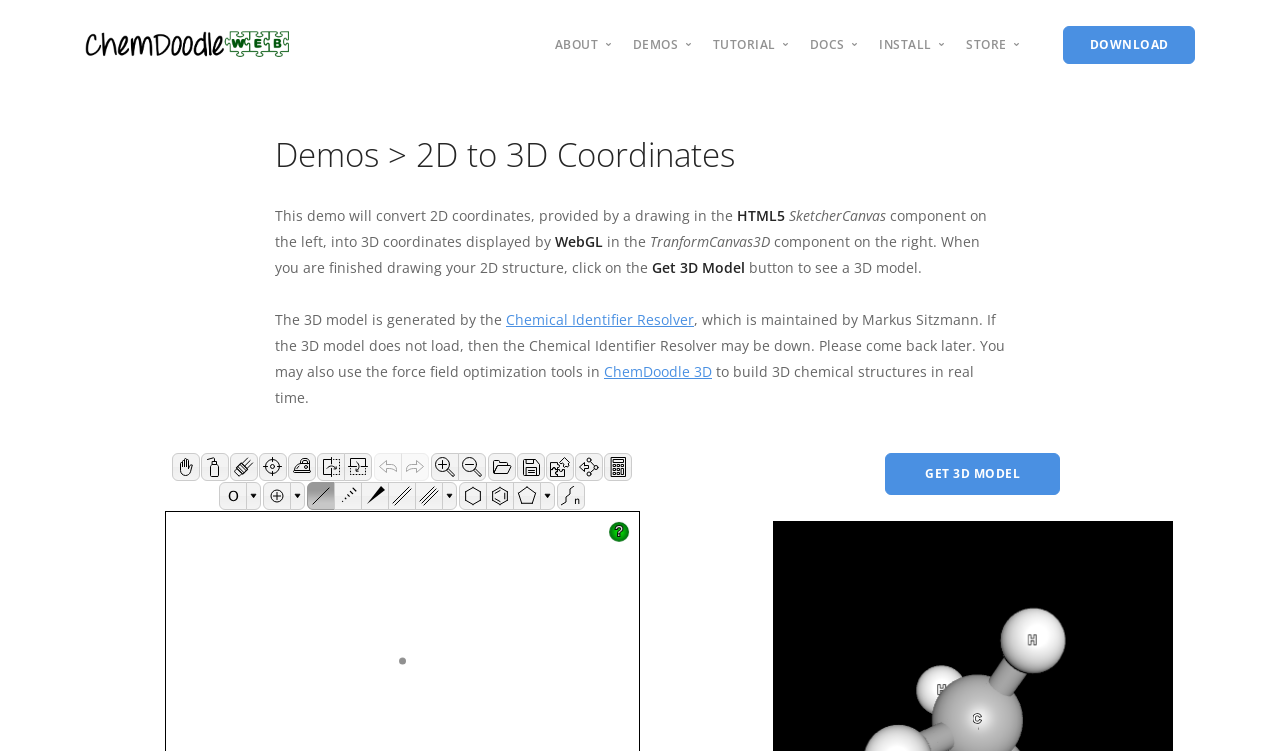Please find the bounding box coordinates of the element that must be clicked to perform the given instruction: "Explore the '2D Sketcher' interface". The coordinates should be four float numbers from 0 to 1, i.e., [left, top, right, bottom].

[0.071, 0.181, 0.134, 0.206]